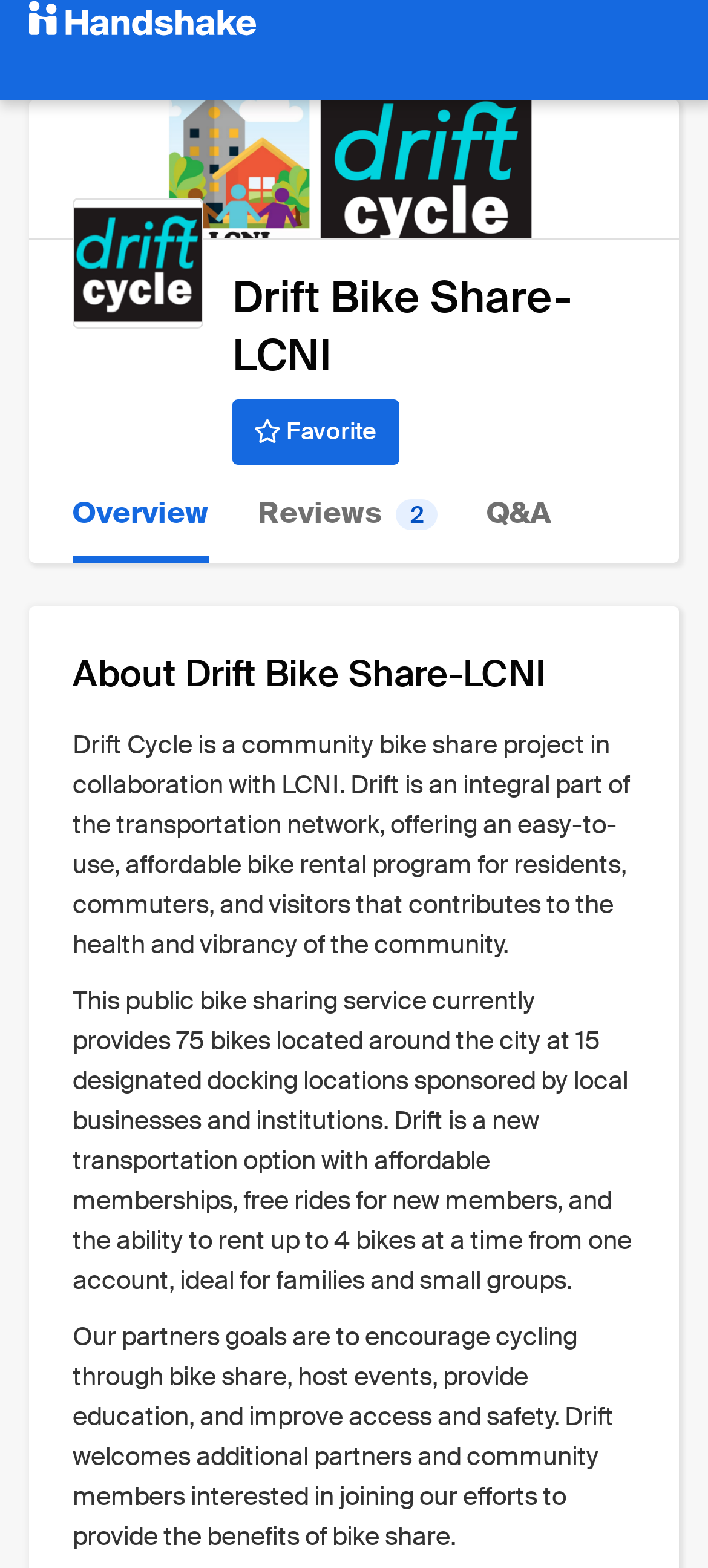Given the element description Favorite, specify the bounding box coordinates of the corresponding UI element in the format (top-left x, top-left y, bottom-right x, bottom-right y). All values must be between 0 and 1.

[0.328, 0.255, 0.563, 0.297]